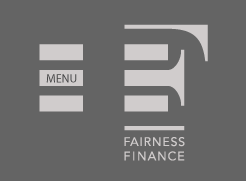How many horizontal lines are in the menu icon?
Please provide a comprehensive answer based on the contents of the image.

The caption describes the menu icon as a minimalist icon consisting of three stacked horizontal lines, which suggests that the menu icon has three horizontal lines.